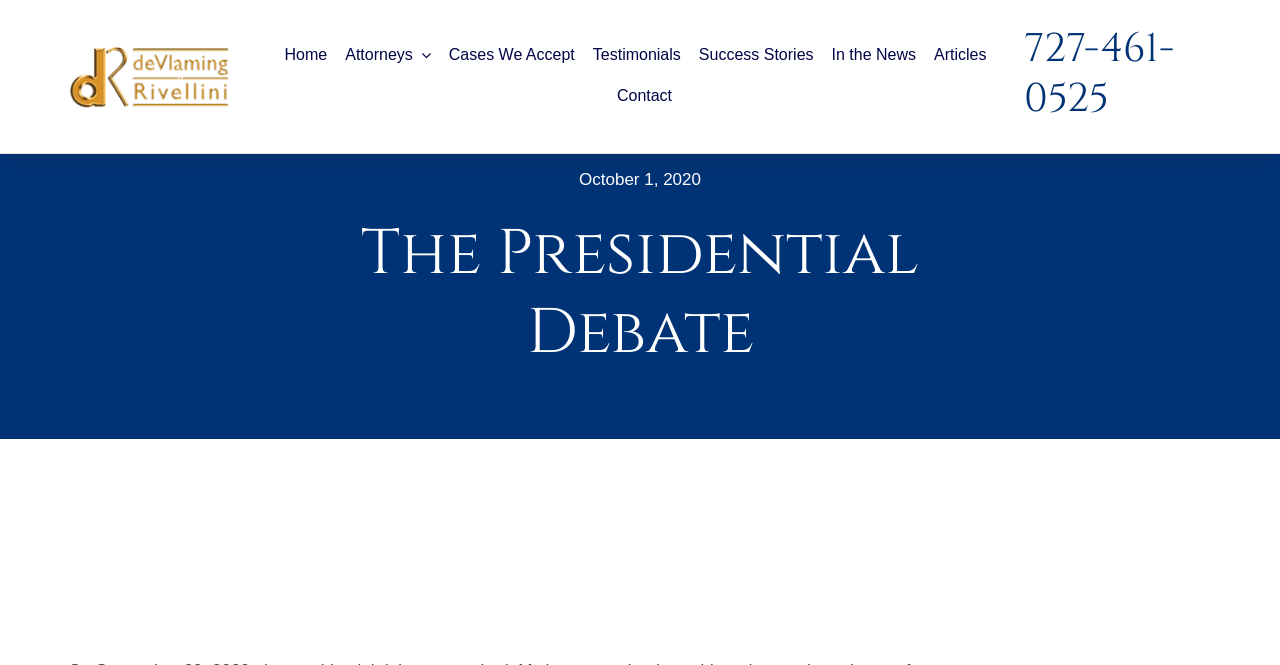Find the bounding box coordinates of the area to click in order to follow the instruction: "click the Home link".

[0.222, 0.054, 0.256, 0.115]